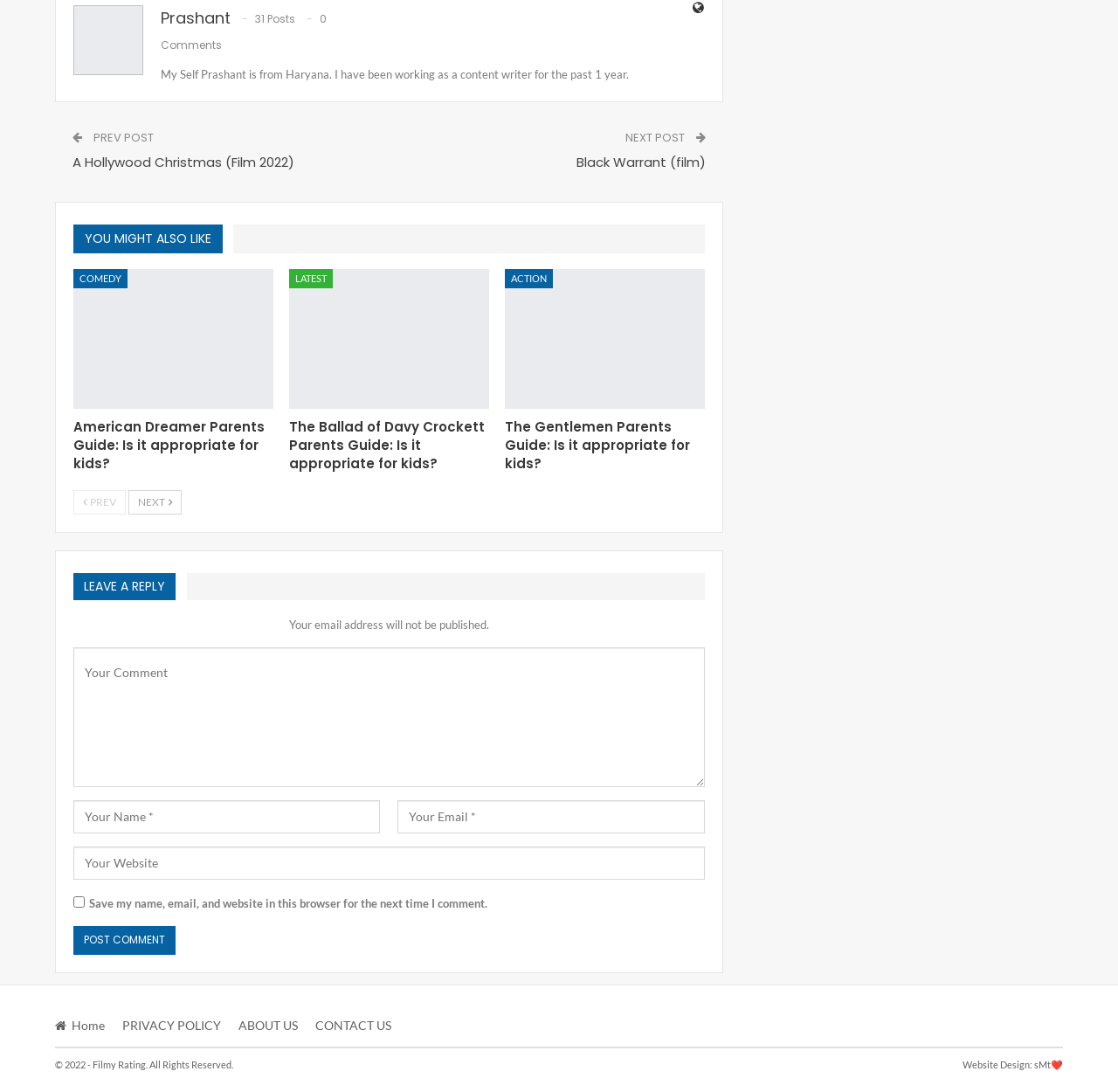Please identify the bounding box coordinates of the area that needs to be clicked to fulfill the following instruction: "Enter a comment in the 'Your Comment' textbox."

[0.066, 0.593, 0.63, 0.721]